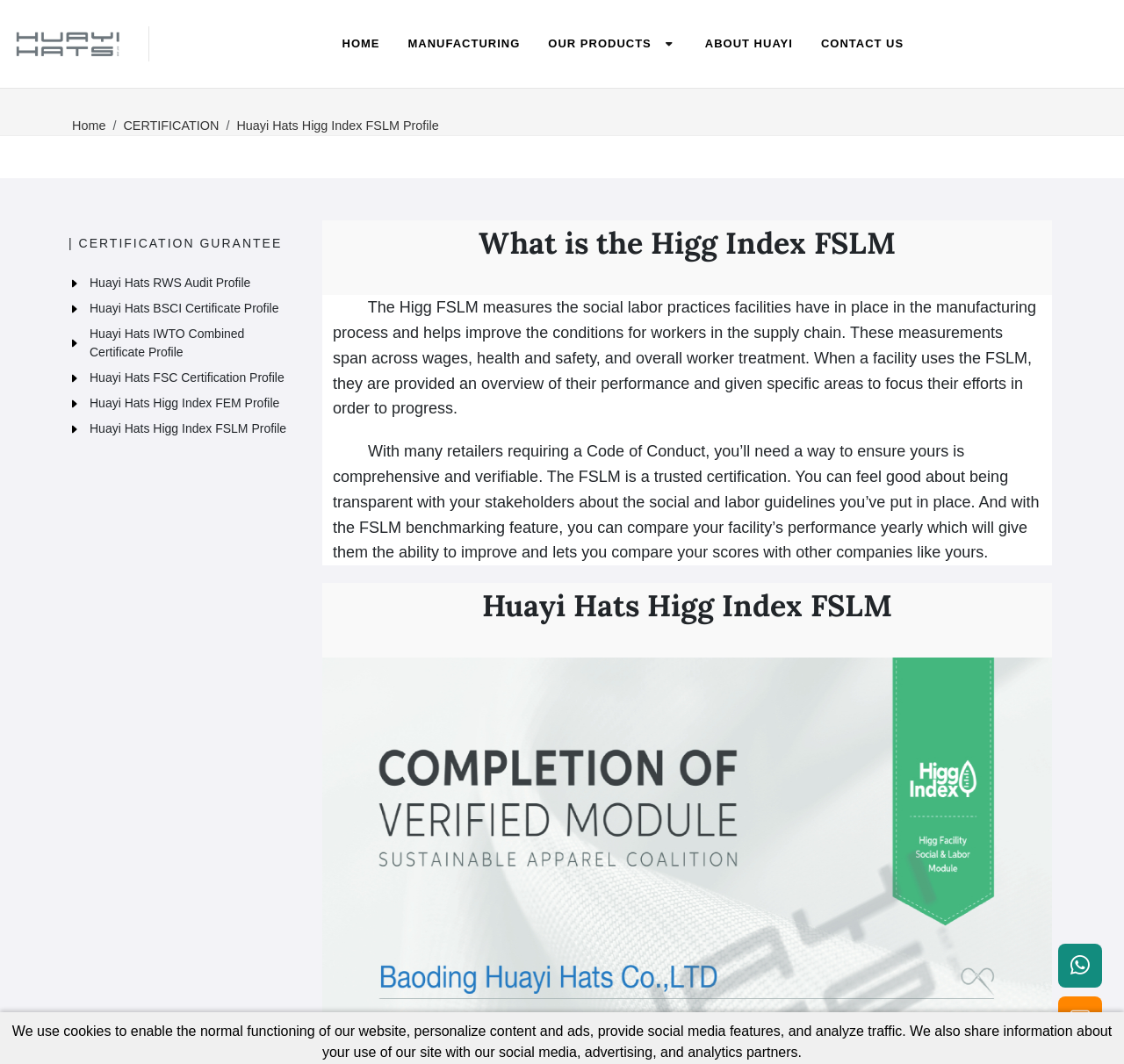What is the company name?
Provide a comprehensive and detailed answer to the question.

The company name can be found at the top of the webpage, which is 'China Baoding Huayi Hats Co.,LTD.'